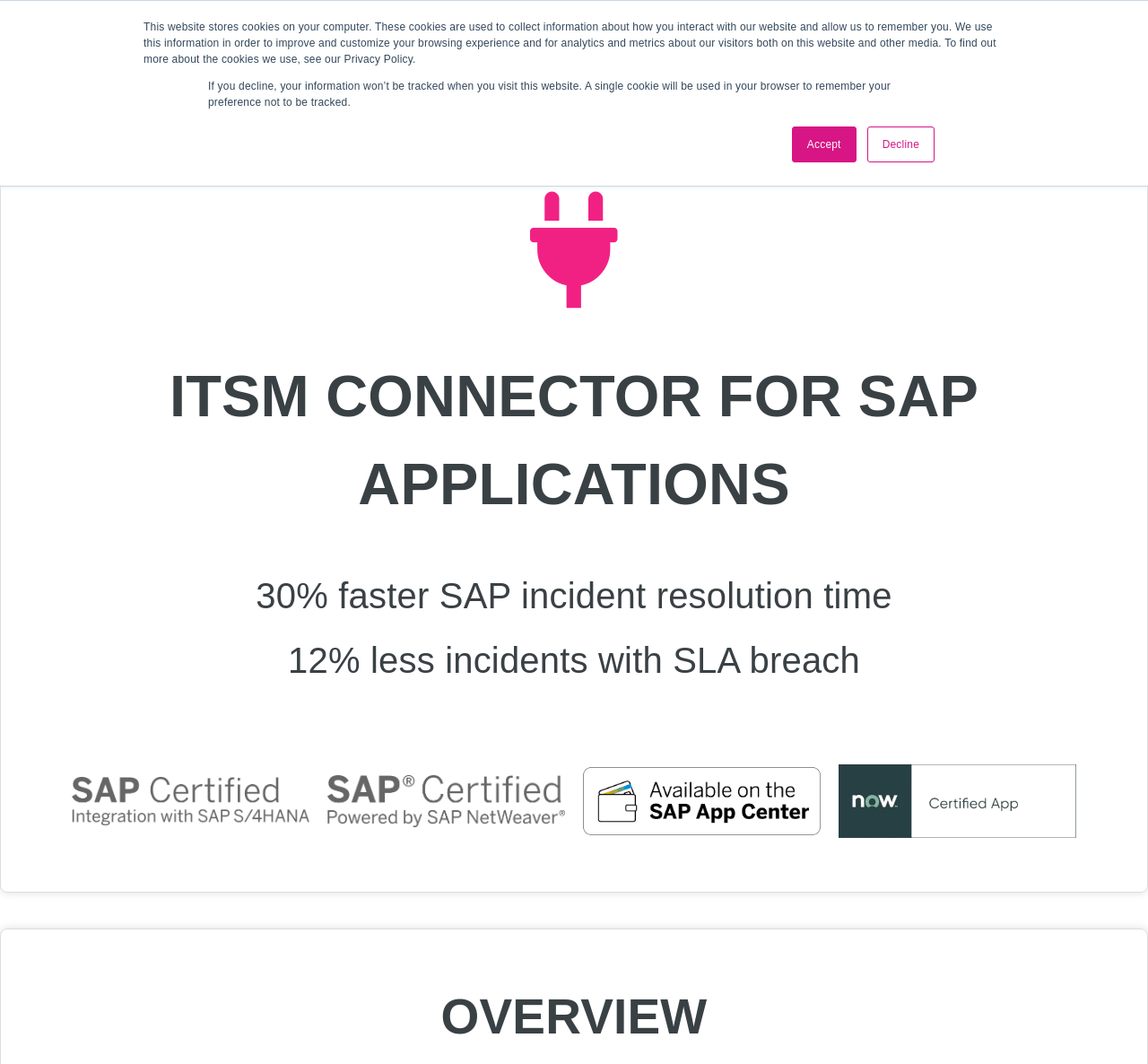Identify and extract the main heading from the webpage.

ITSM CONNECTOR FOR SAP APPLICATIONS